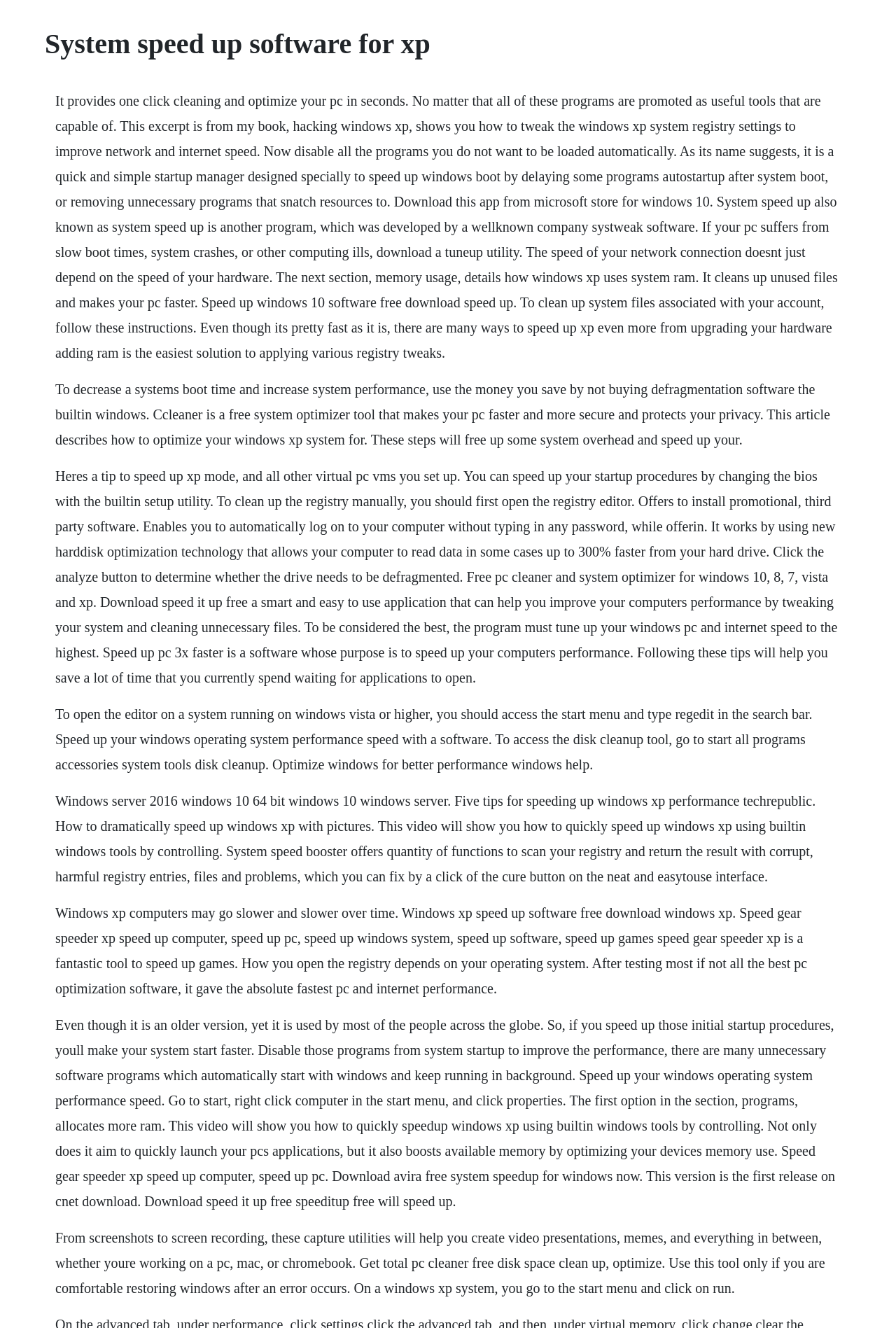Please determine and provide the text content of the webpage's heading.

System speed up software for xp